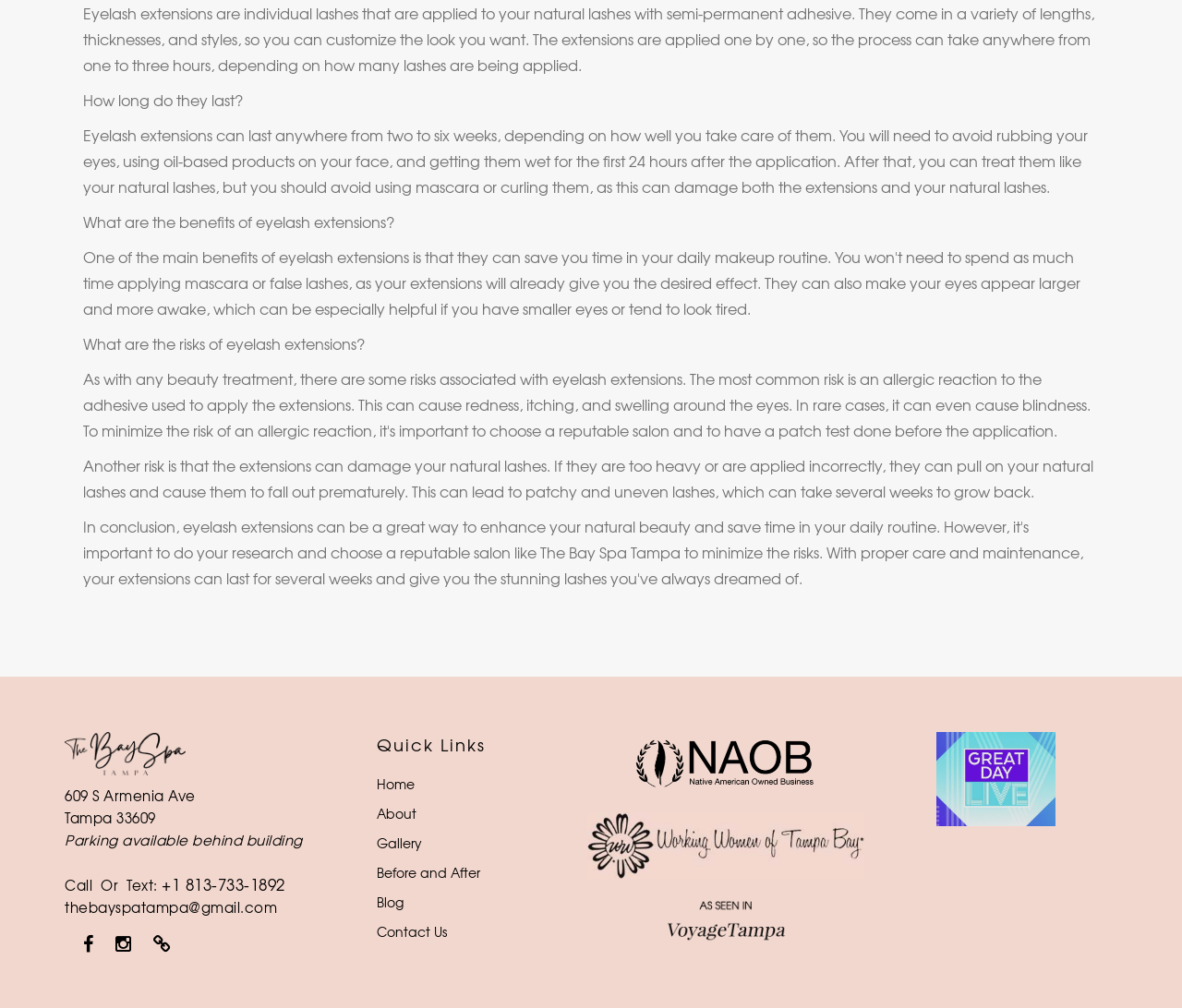Please identify the bounding box coordinates of the element that needs to be clicked to perform the following instruction: "Click the 'Call' link".

[0.055, 0.868, 0.078, 0.888]